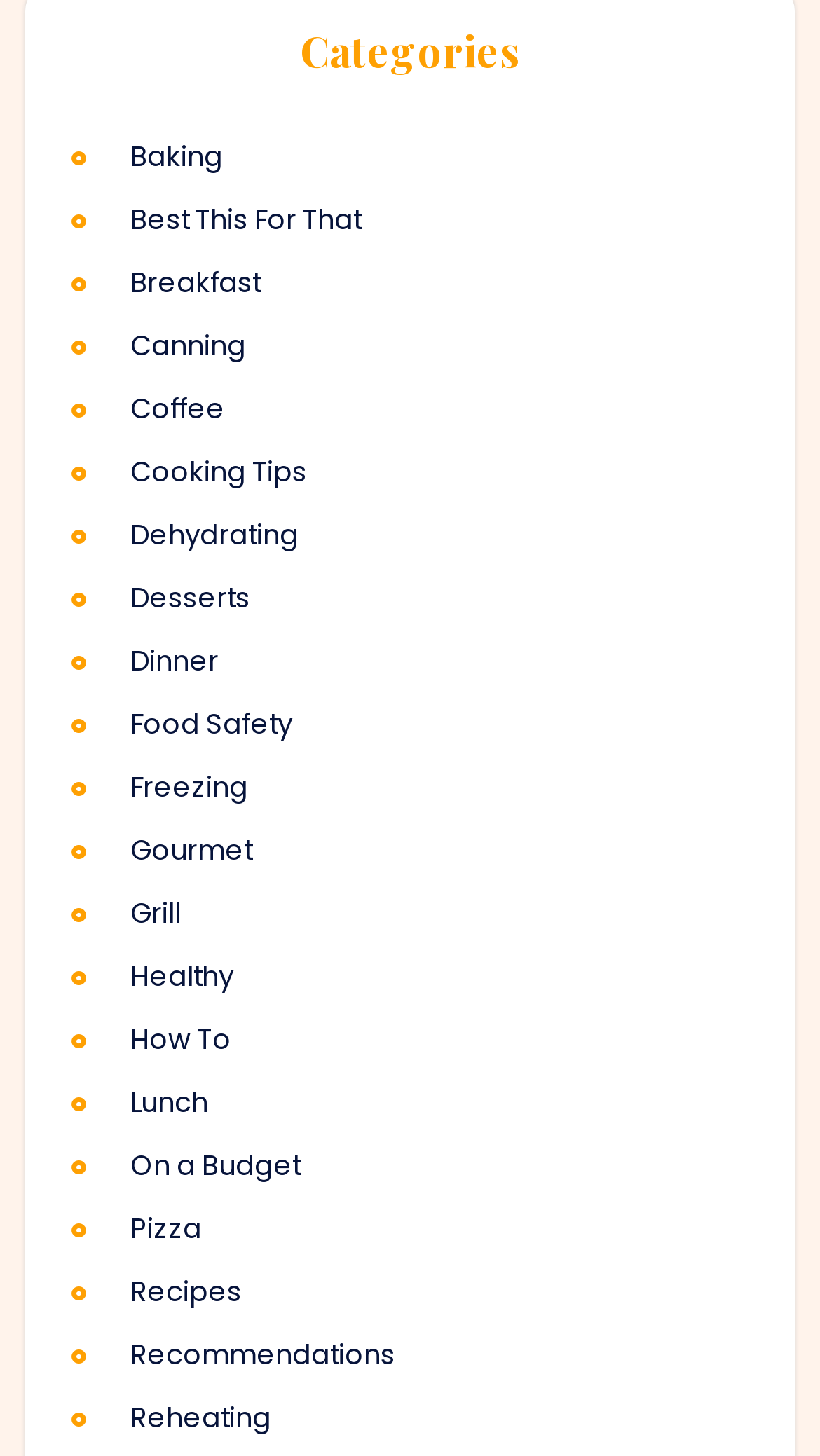Please give the bounding box coordinates of the area that should be clicked to fulfill the following instruction: "view Cooking Tips". The coordinates should be in the format of four float numbers from 0 to 1, i.e., [left, top, right, bottom].

[0.159, 0.31, 0.793, 0.339]